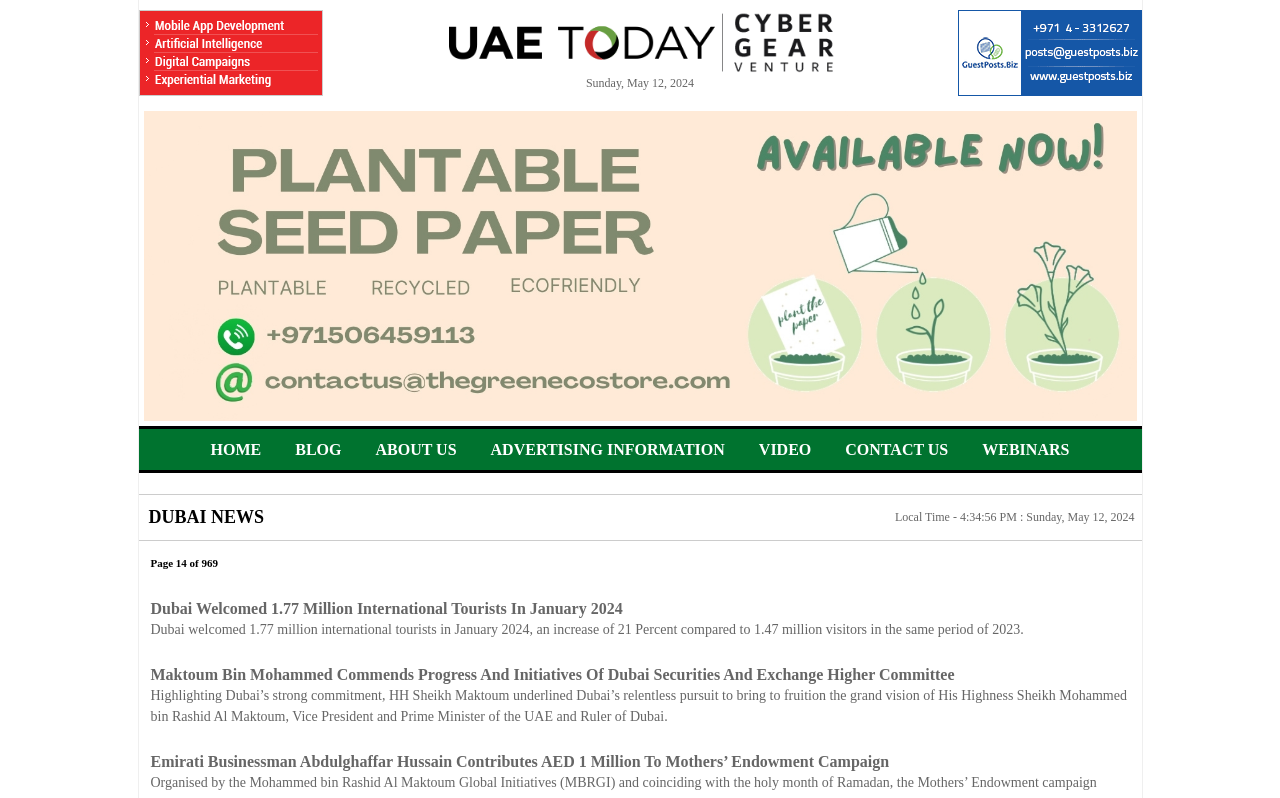What is the title of the first news article?
Refer to the screenshot and respond with a concise word or phrase.

Dubai Welcomed 1.77 Million International Tourists In January 2024